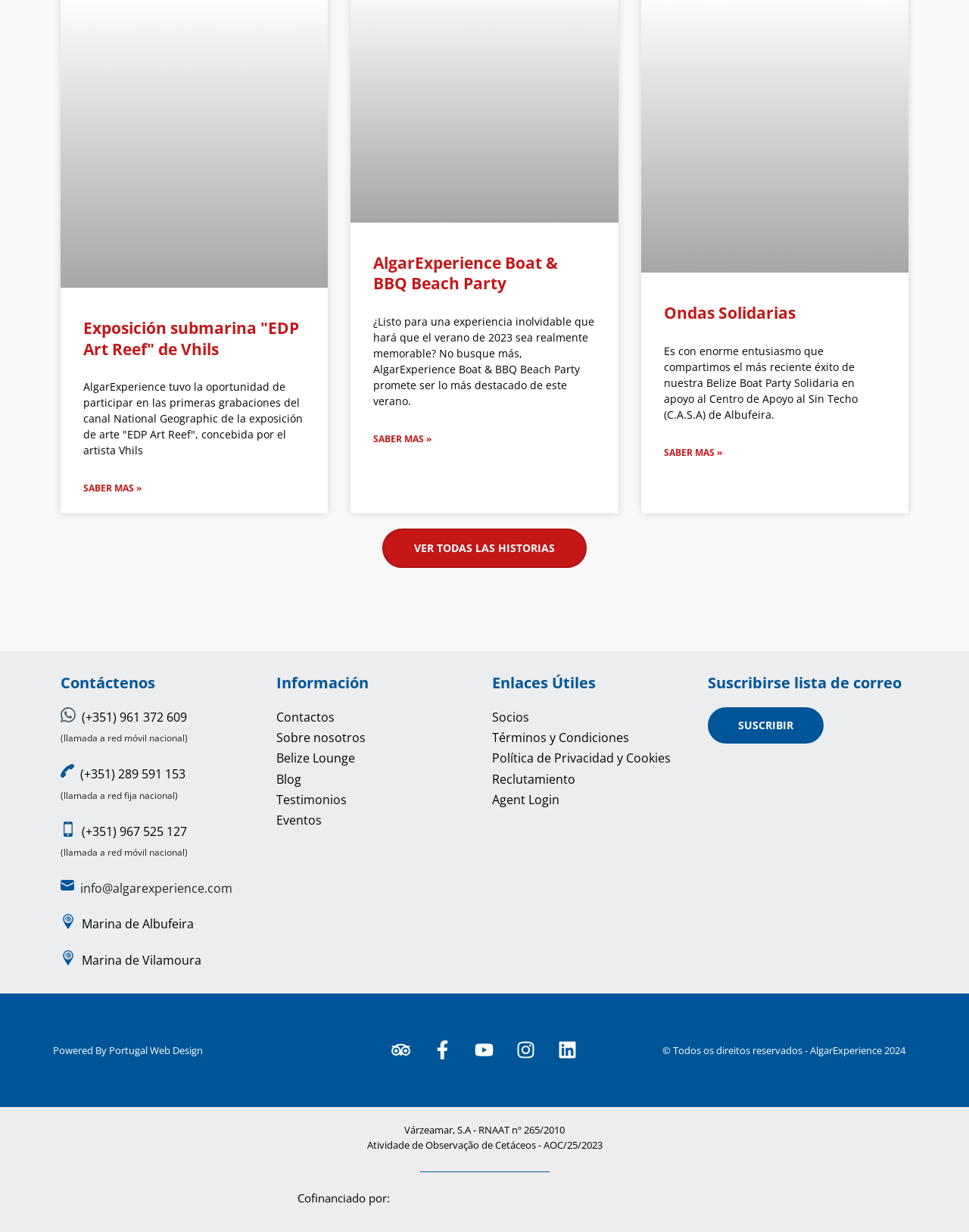Identify the bounding box coordinates of the region that needs to be clicked to carry out this instruction: "Learn more about AlgarExperience Boat & BBQ Beach Party". Provide these coordinates as four float numbers ranging from 0 to 1, i.e., [left, top, right, bottom].

[0.385, 0.348, 0.446, 0.364]